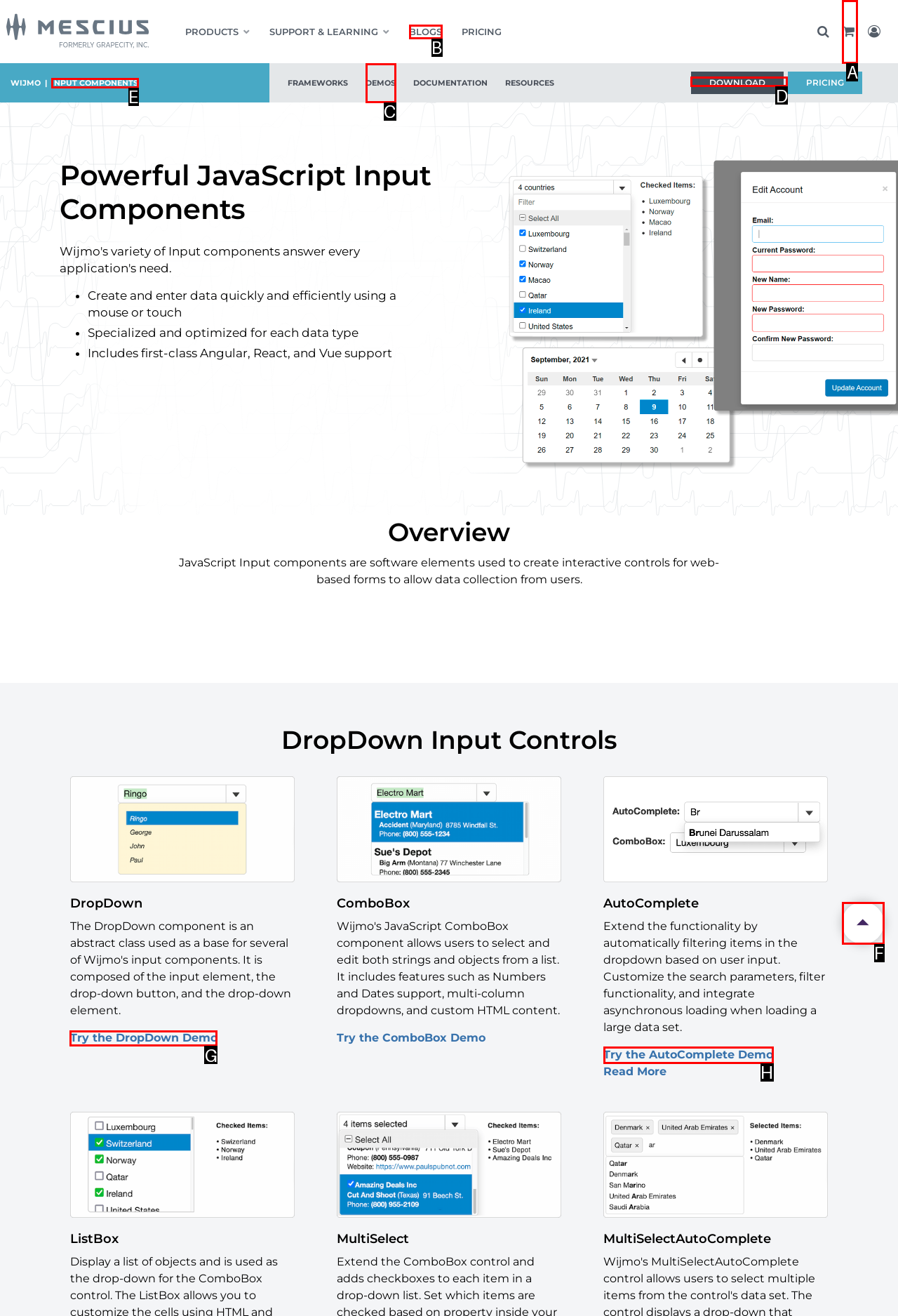Show which HTML element I need to click to perform this task: Try the DropDown Demo Answer with the letter of the correct choice.

G